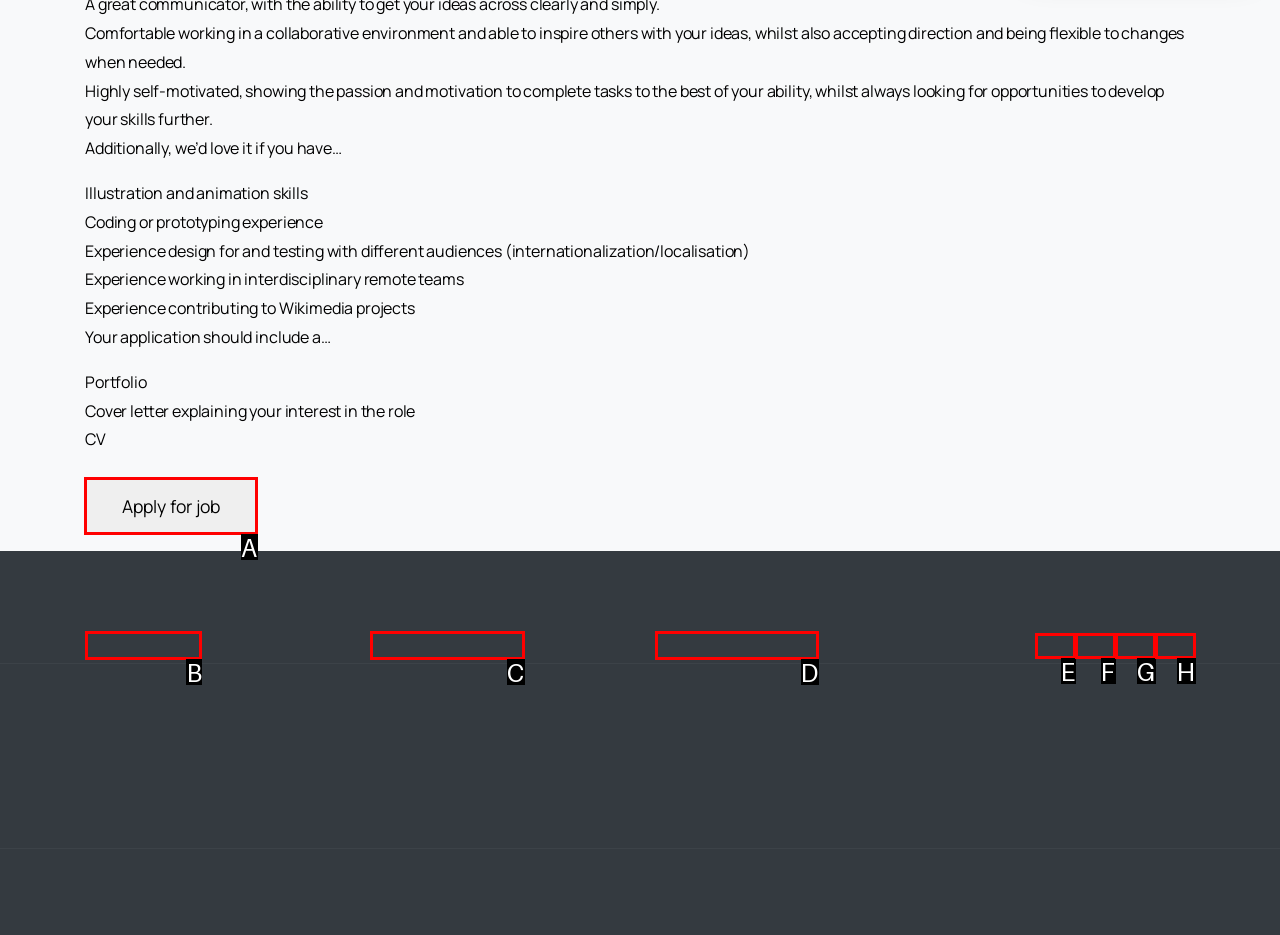Select the UI element that should be clicked to execute the following task: Apply for job
Provide the letter of the correct choice from the given options.

A